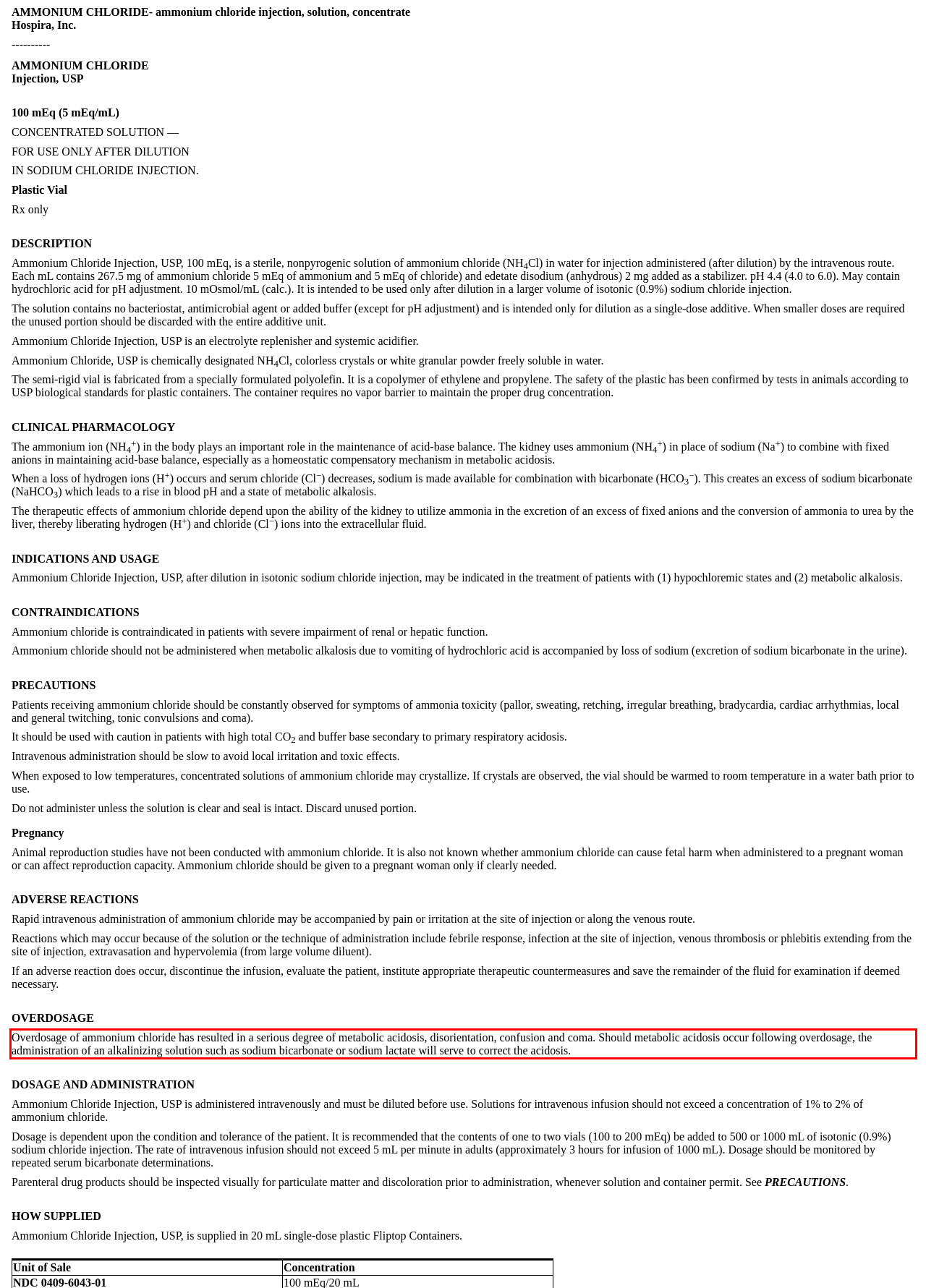Your task is to recognize and extract the text content from the UI element enclosed in the red bounding box on the webpage screenshot.

Overdosage of ammonium chloride has resulted in a serious degree of metabolic acidosis, disorientation, confusion and coma. Should metabolic acidosis occur following overdosage, the administration of an alkalinizing solution such as sodium bicarbonate or sodium lactate will serve to correct the acidosis.